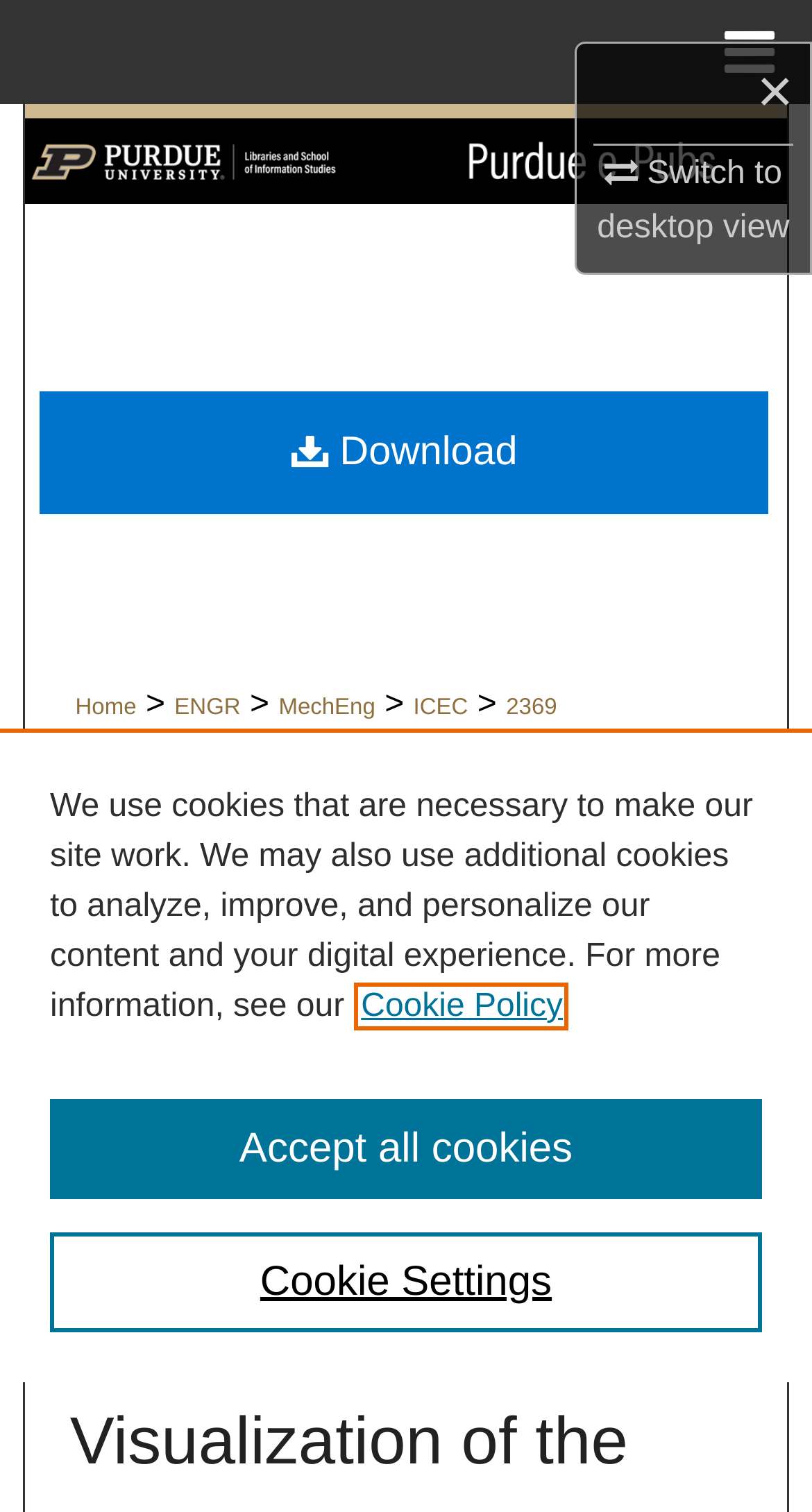What is the type of the image at the top of the page?
Use the screenshot to answer the question with a single word or phrase.

Logo